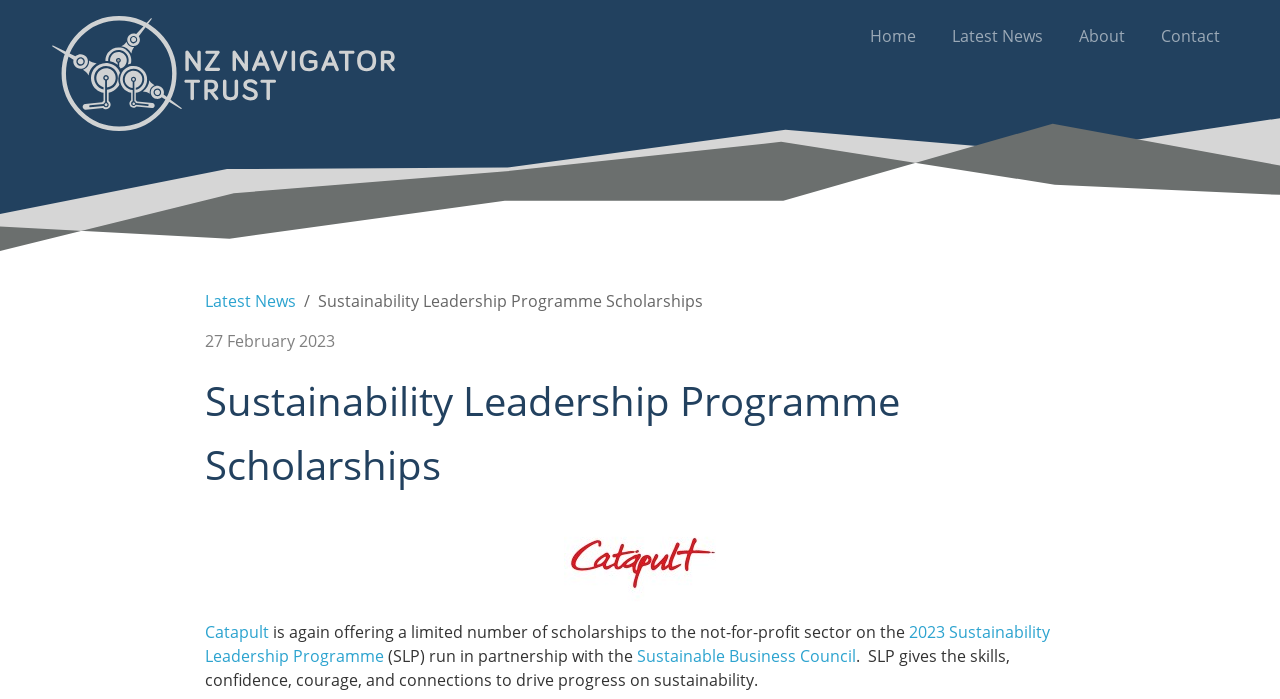Determine the title of the webpage and give its text content.

Sustainability Leadership Programme Scholarships